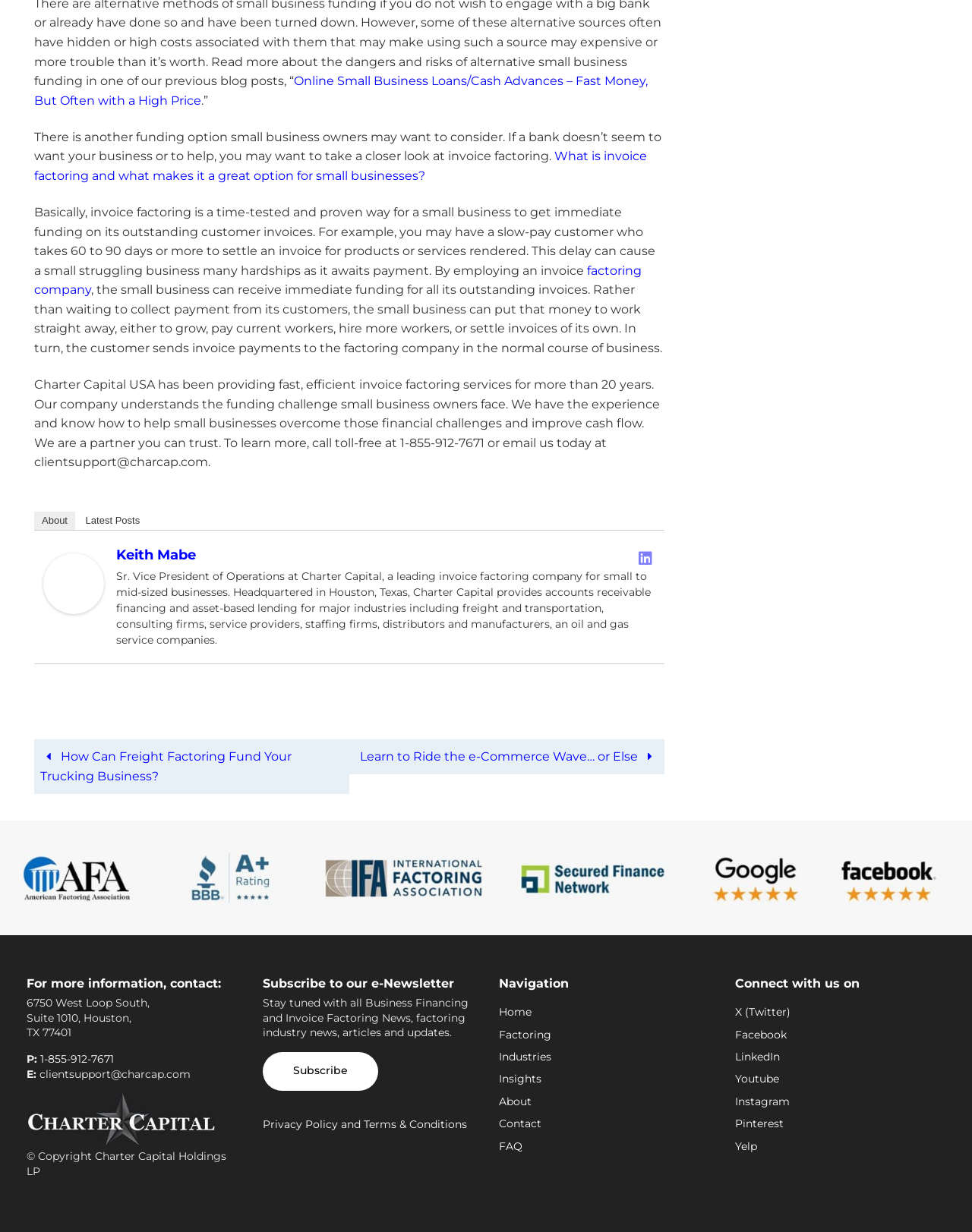Pinpoint the bounding box coordinates of the clickable element needed to complete the instruction: "Visit the About page". The coordinates should be provided as four float numbers between 0 and 1: [left, top, right, bottom].

[0.035, 0.416, 0.077, 0.43]